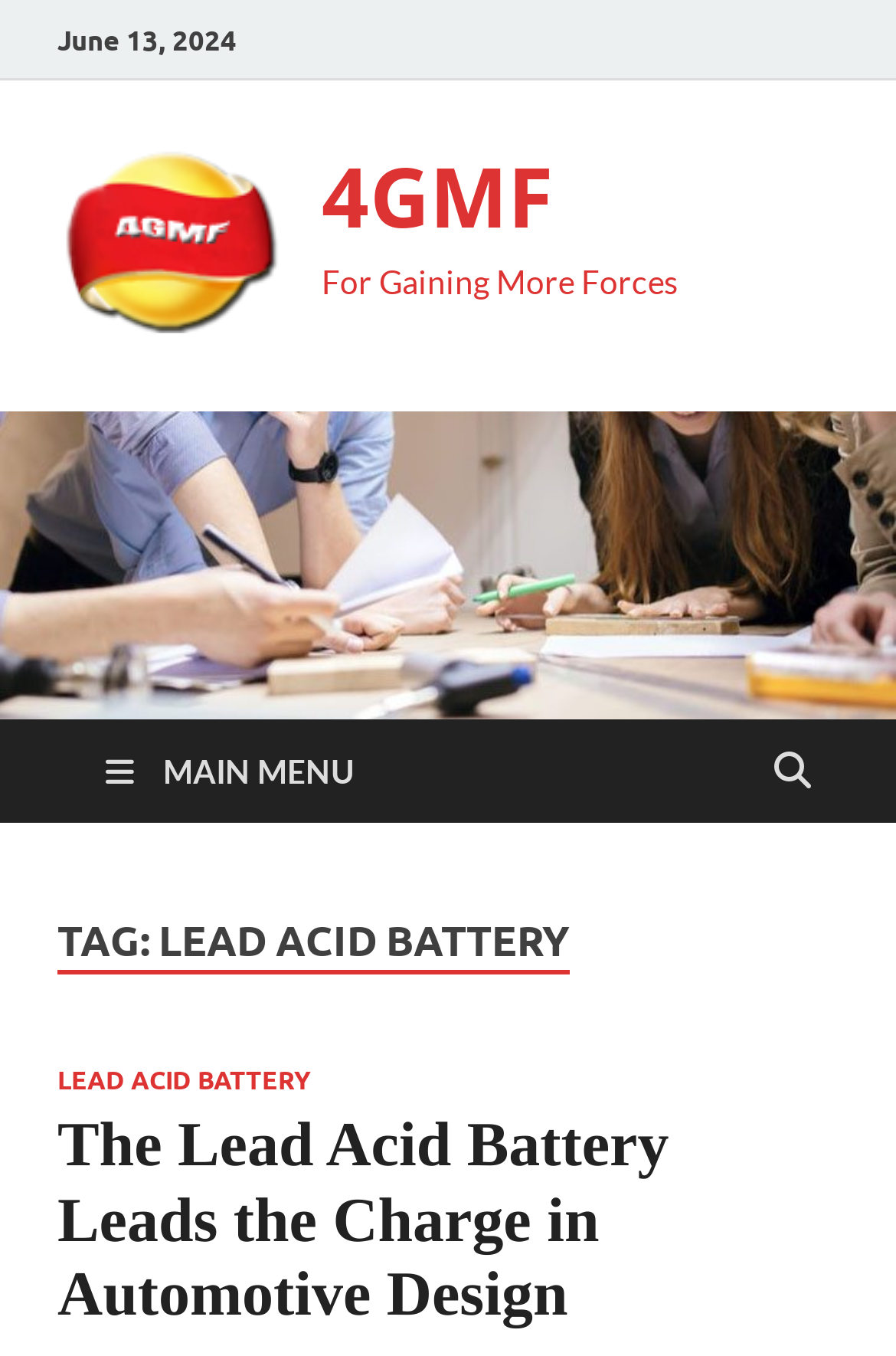What is the title of the article on the webpage?
Please use the image to provide a one-word or short phrase answer.

The Lead Acid Battery Leads the Charge in Automotive Design